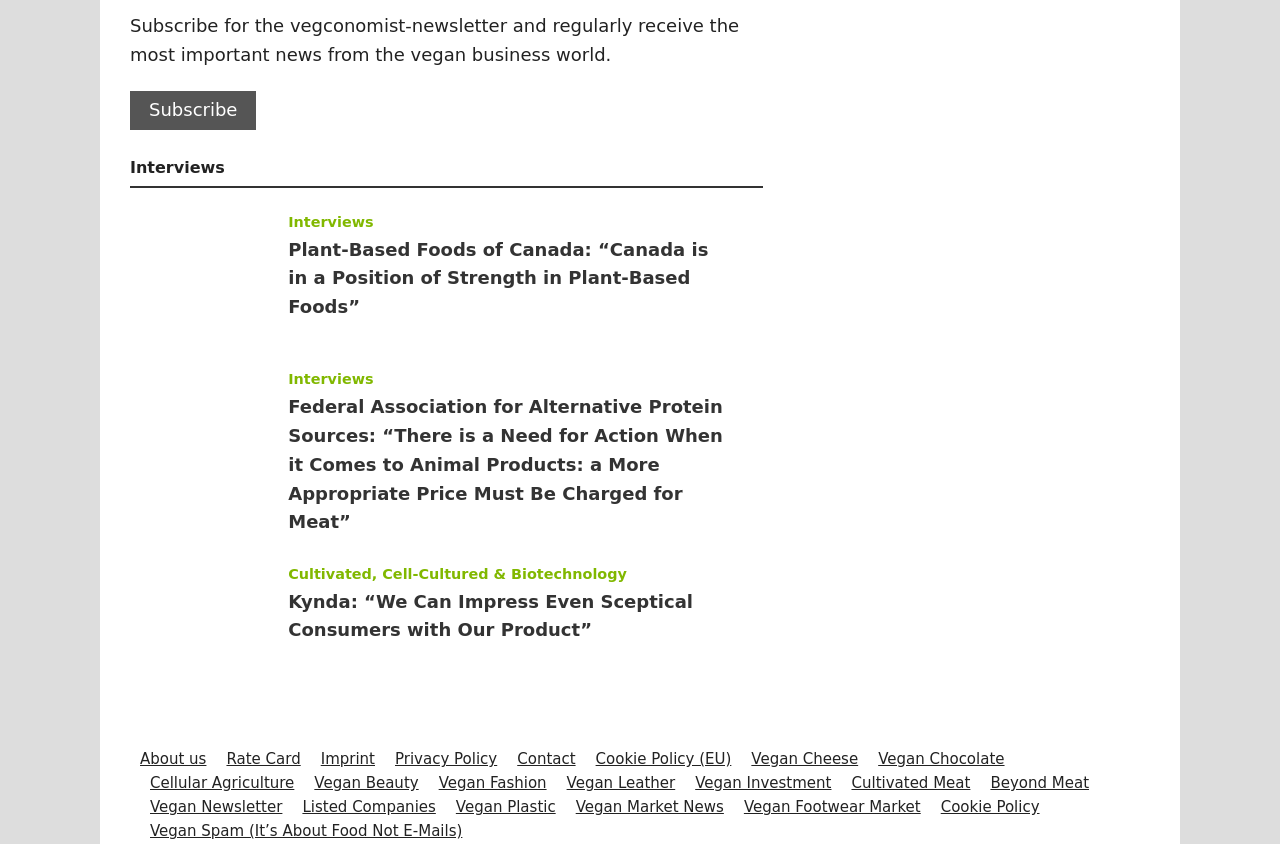Find the bounding box coordinates of the element I should click to carry out the following instruction: "Learn more about Plant-Based Foods of Canada".

[0.225, 0.283, 0.553, 0.376]